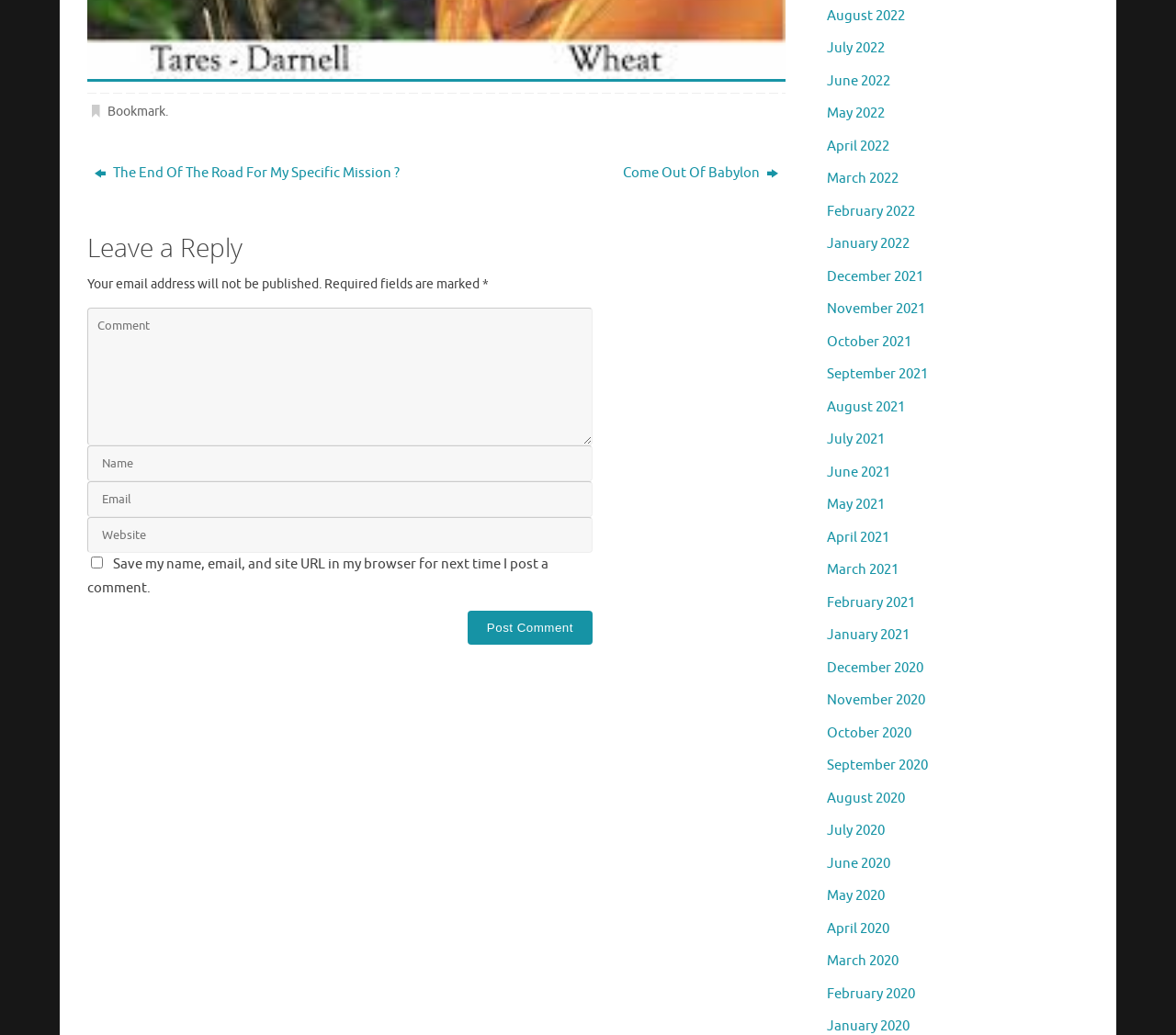What is the title of the article?
Give a single word or phrase as your answer by examining the image.

The End Of The Road For My Specific Mission?